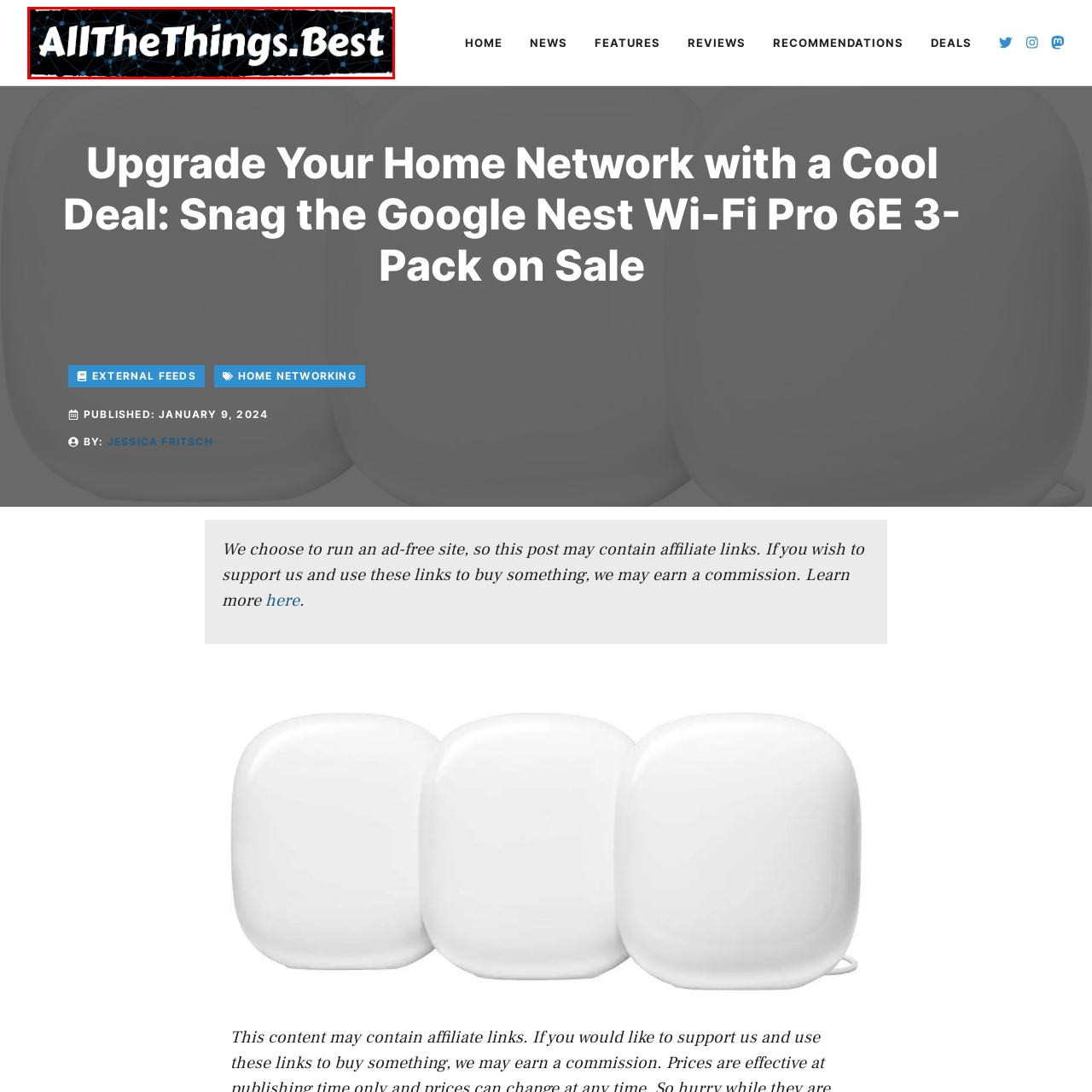What font style is used for the logo?
Study the image highlighted with a red bounding box and respond to the question with a detailed answer.

The font style used for the logo is bold because the caption describes the name 'AllTheThings.Best' as being rendered in a bold, white font, indicating that the font style is bold and prominent.